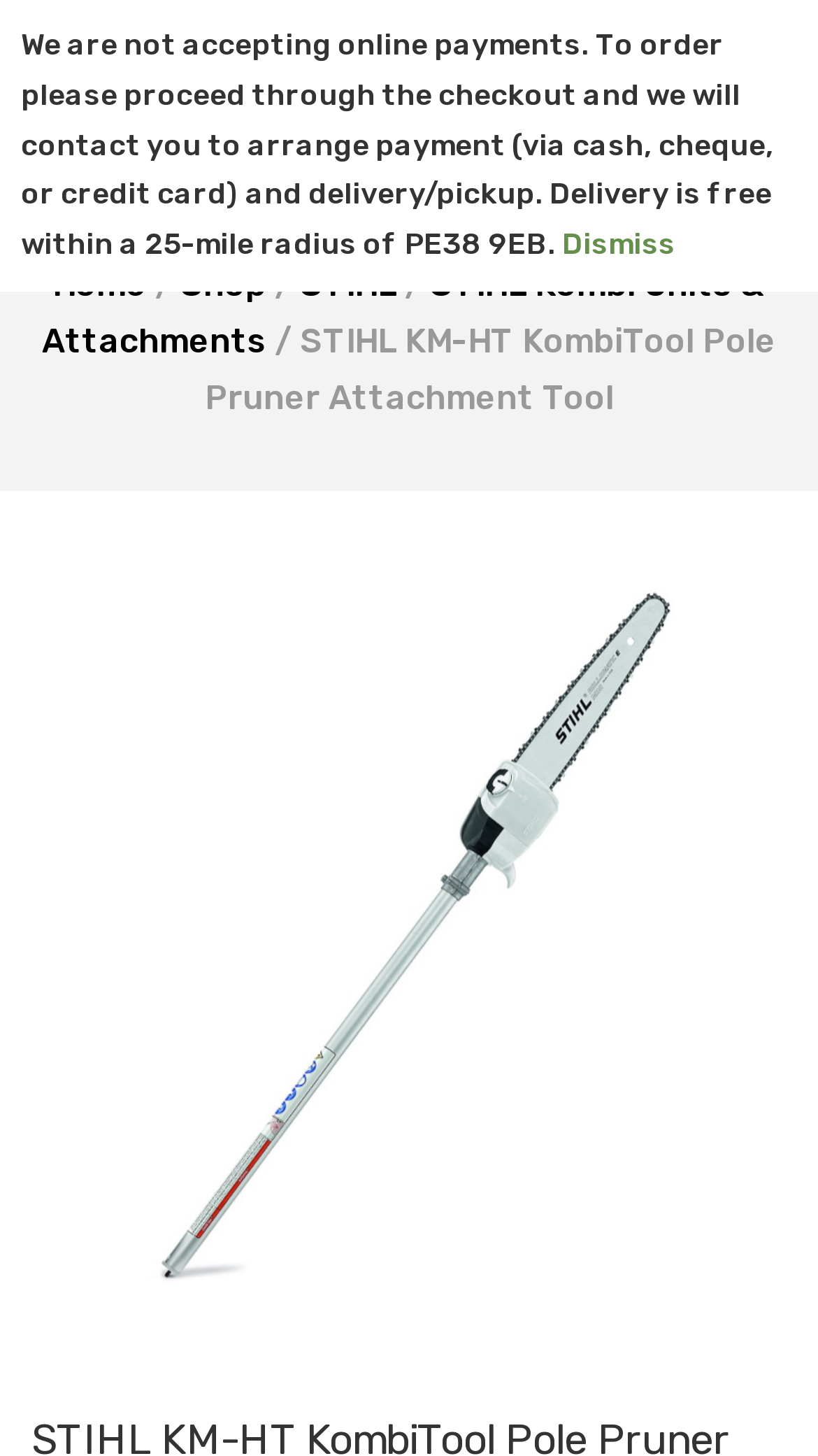Identify the headline of the webpage and generate its text content.

STIHL KM-HT KombiTool Pole Pruner Attachment Tool